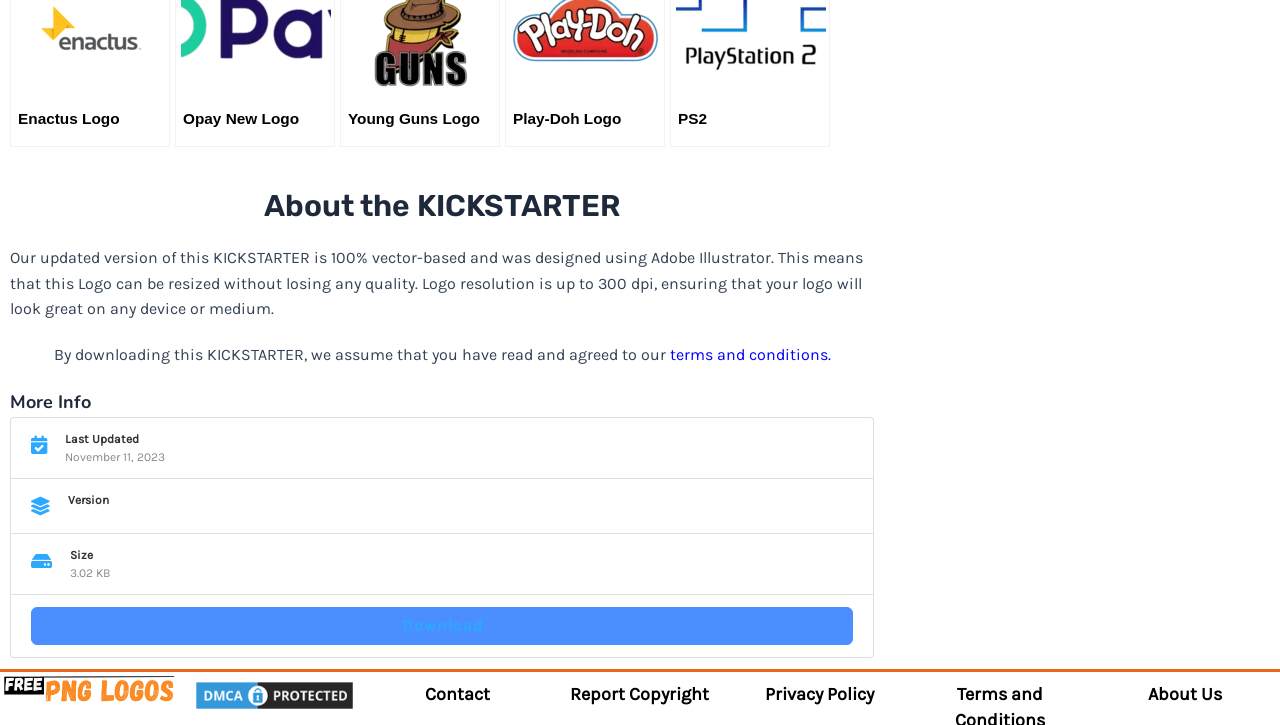Locate the bounding box coordinates of the area to click to fulfill this instruction: "check the save my name option". The bounding box should be presented as four float numbers between 0 and 1, in the order [left, top, right, bottom].

None